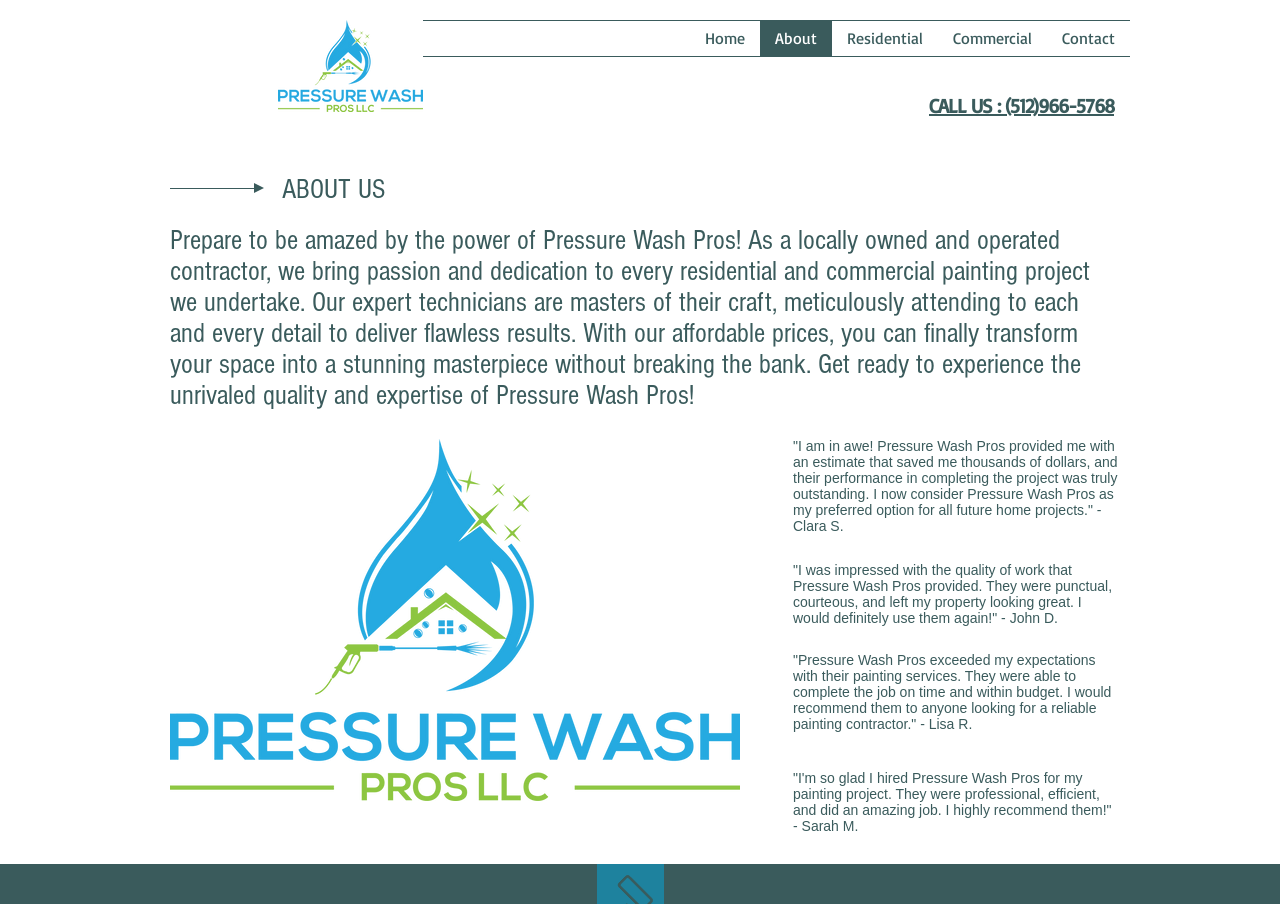Describe the webpage in detail, including text, images, and layout.

The webpage is about Pressure Wash Pros, a locally owned and operated contractor that specializes in residential and commercial painting projects. At the top left of the page, there is a logo of Pressure Wash Pros, which is a small image. Next to the logo, there is a navigation menu with links to different sections of the website, including Home, About, Residential, Commercial, and Contact.

Below the navigation menu, there is a call-to-action link to call the company, with the phone number (512)966-5768. The main content of the page is divided into two sections. The first section has a heading "ABOUT US" and a brief introduction to the company, describing their passion and dedication to their work, their expert technicians, and their affordable prices.

Below the introduction, there is a larger image of the Pressure Wash Pros logo. The second section of the main content features four customer testimonials, each with a quote from a satisfied customer, including Clara S., John D., Lisa R., and Sarah M. These testimonials are arranged vertically, one below the other, and take up most of the page. Overall, the webpage has a clean and simple design, with a focus on showcasing the company's services and customer reviews.